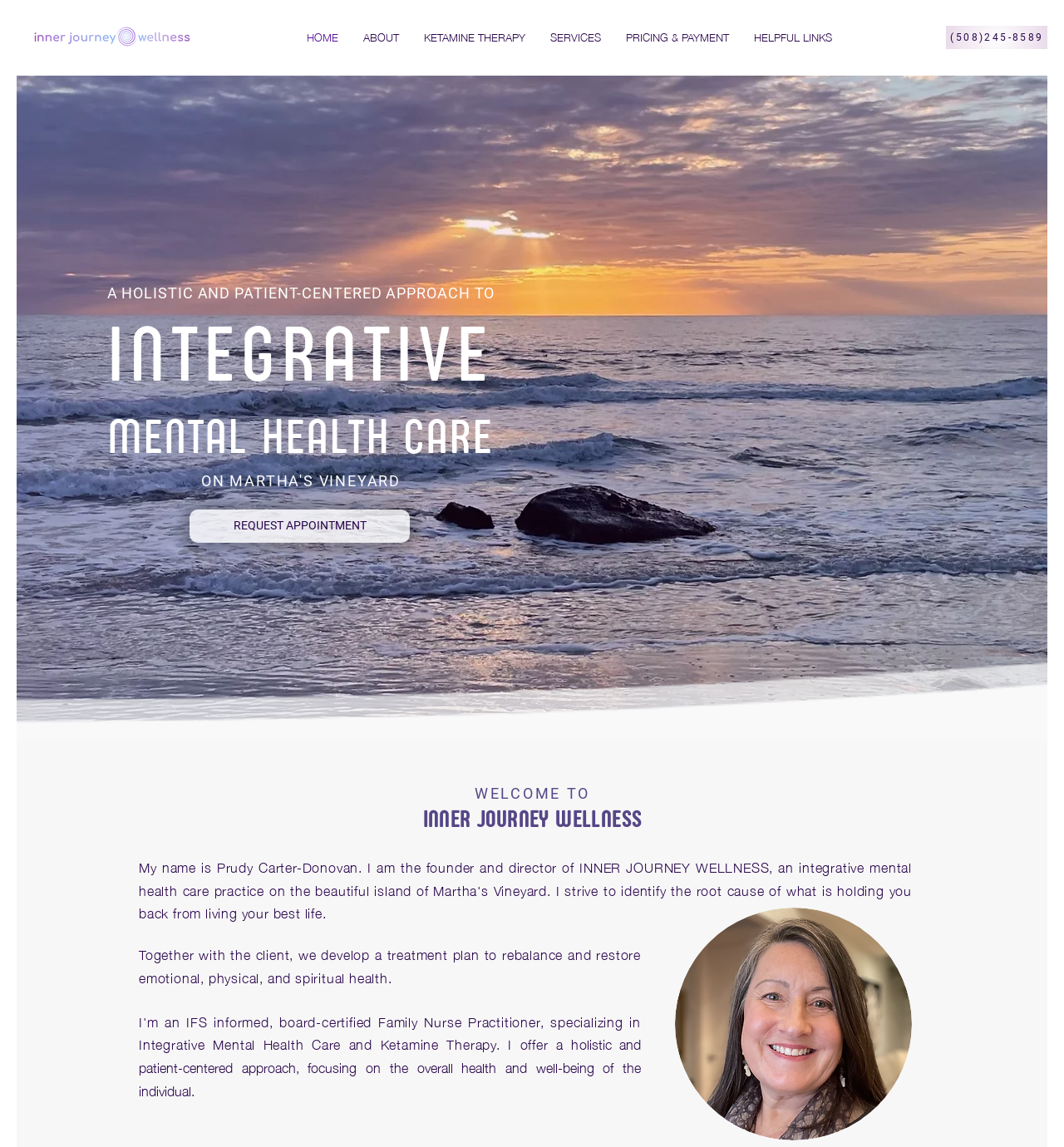Find the bounding box coordinates of the area that needs to be clicked in order to achieve the following instruction: "Learn about Ketamine Therapy". The coordinates should be specified as four float numbers between 0 and 1, i.e., [left, top, right, bottom].

[0.387, 0.01, 0.505, 0.054]